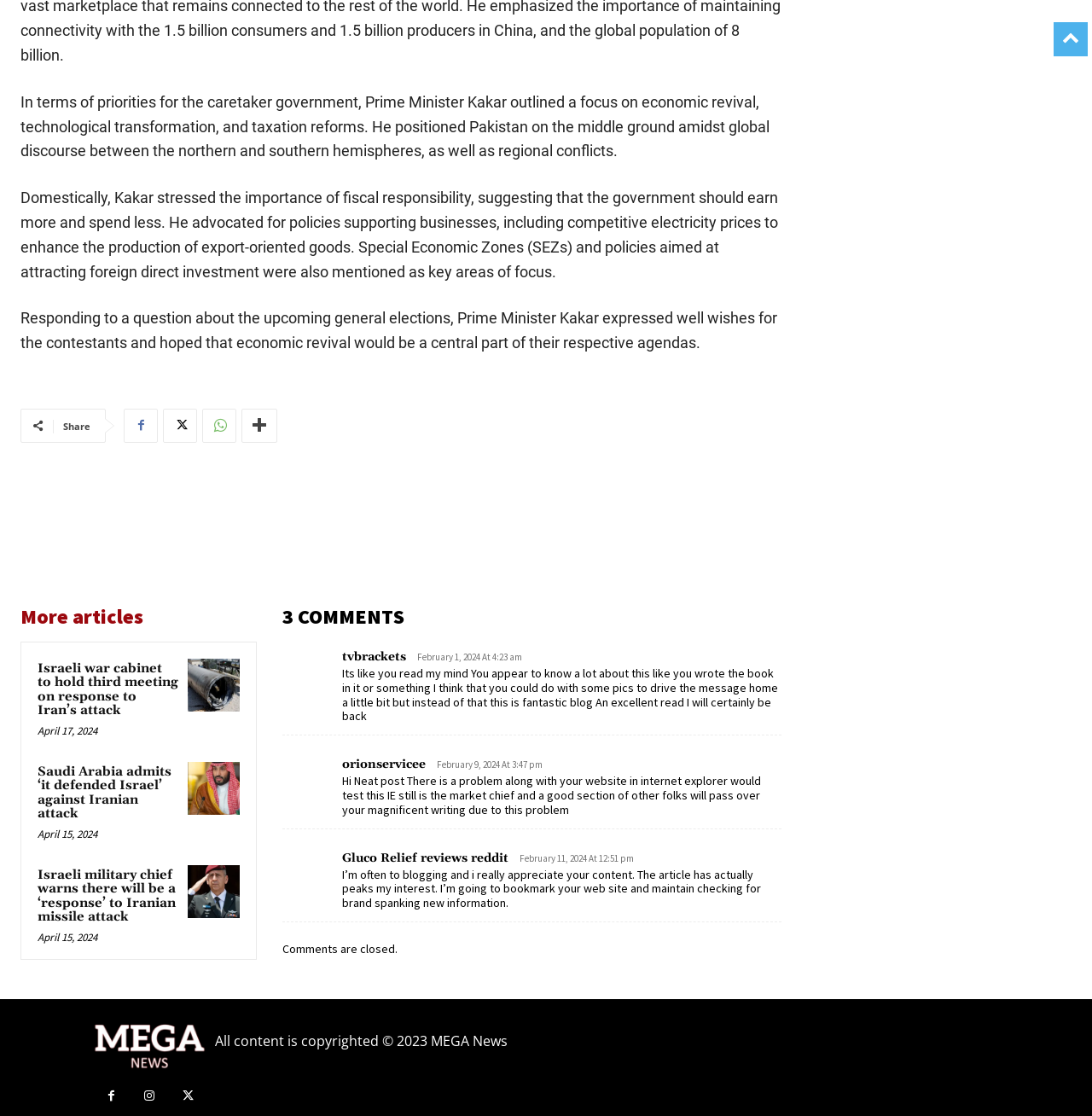Please identify the bounding box coordinates of the clickable element to fulfill the following instruction: "View the image". The coordinates should be four float numbers between 0 and 1, i.e., [left, top, right, bottom].

[0.019, 0.421, 0.37, 0.536]